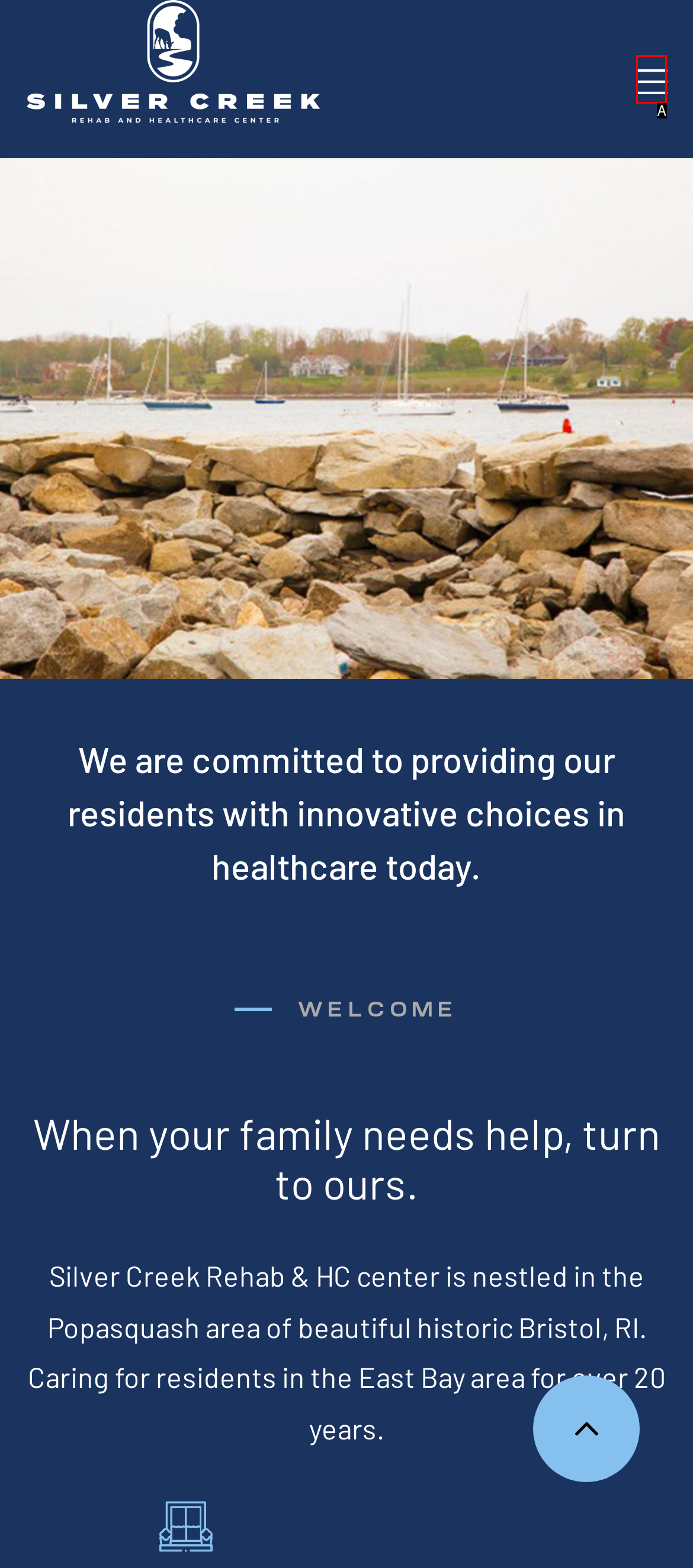Select the HTML element that best fits the description: Menu
Respond with the letter of the correct option from the choices given.

A